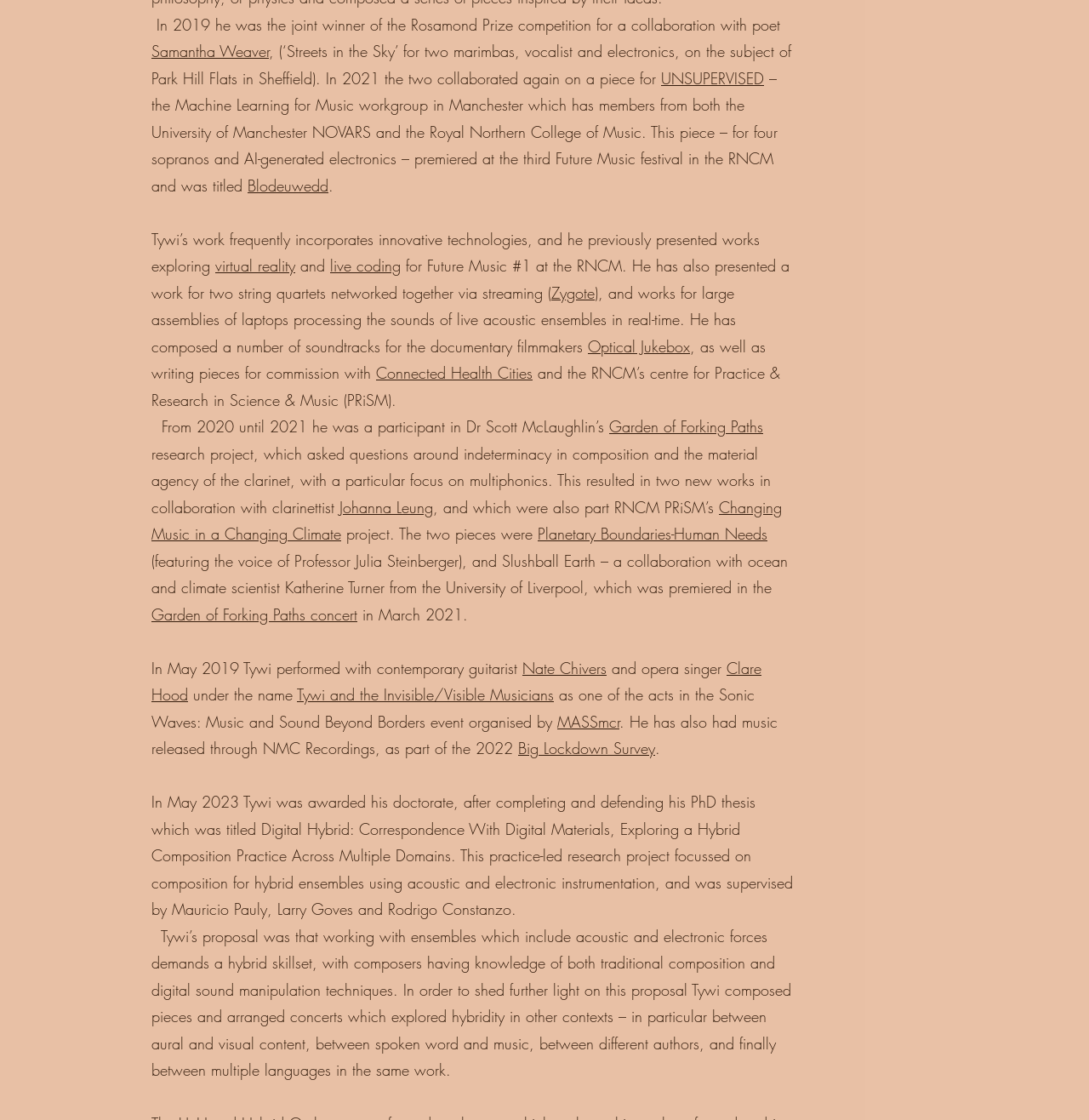Locate the UI element described by Blodeuwedd and provide its bounding box coordinates. Use the format (top-left x, top-left y, bottom-right x, bottom-right y) with all values as floating point numbers between 0 and 1.

[0.227, 0.156, 0.302, 0.174]